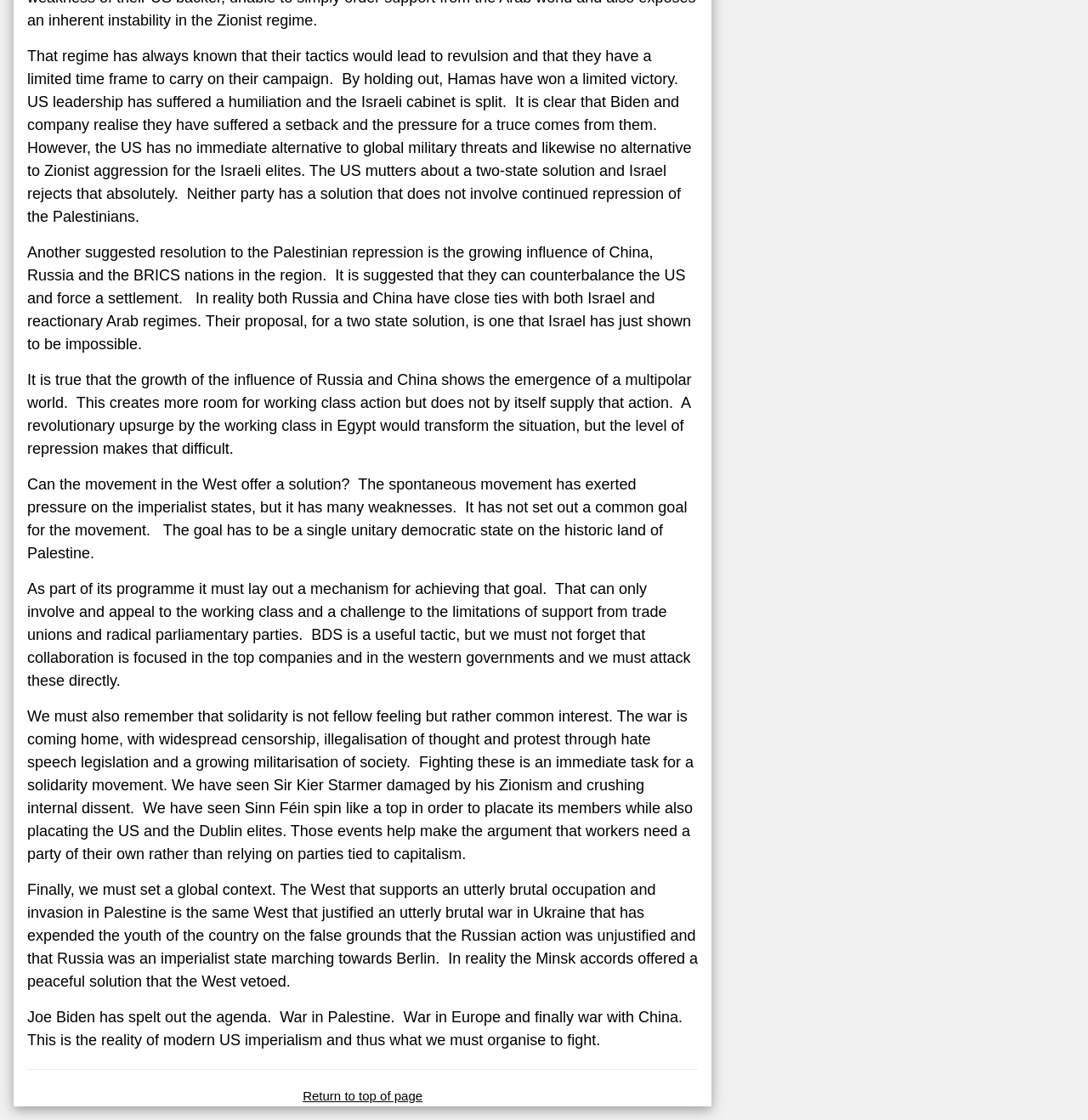Using floating point numbers between 0 and 1, provide the bounding box coordinates in the format (top-left x, top-left y, bottom-right x, bottom-right y). Locate the UI element described here: Return to top of page

[0.278, 0.972, 0.388, 0.985]